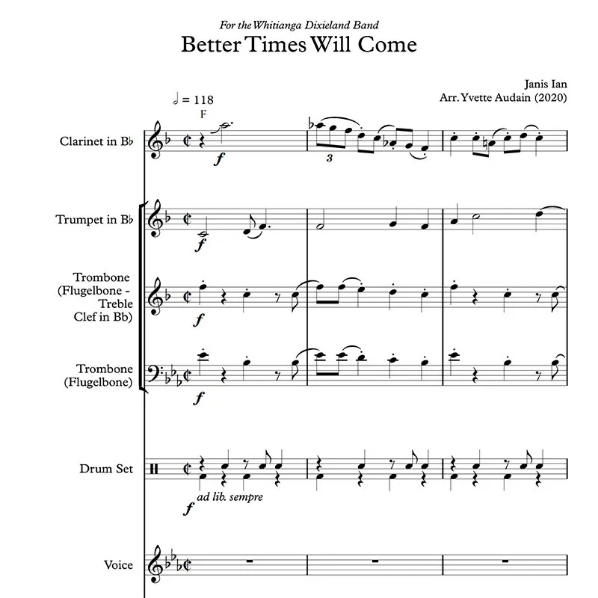Give a one-word or phrase response to the following question: How many Trombone parts are included in this arrangement?

Two